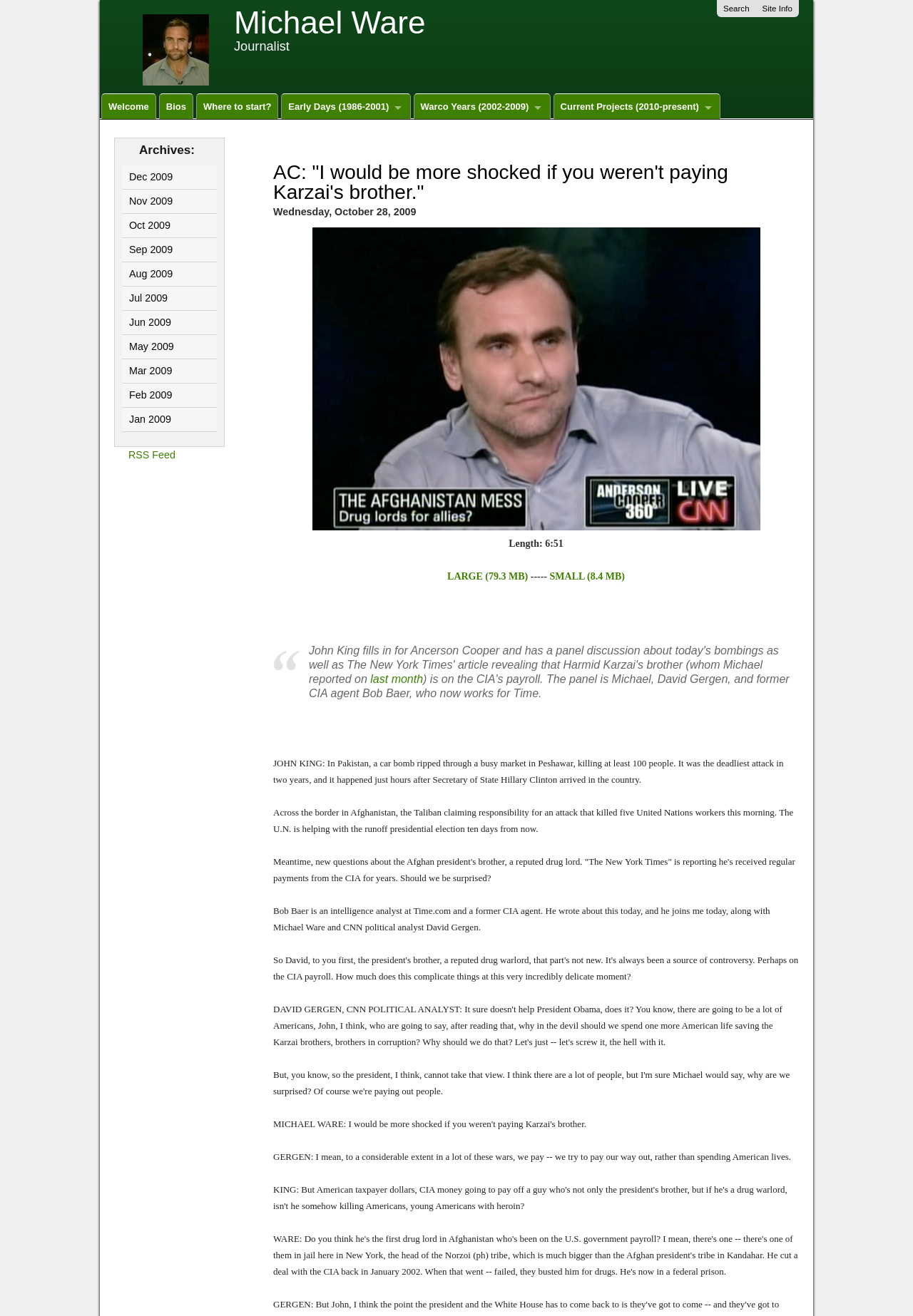What is the date of the article?
Answer the question using a single word or phrase, according to the image.

Wednesday, October 28, 2009